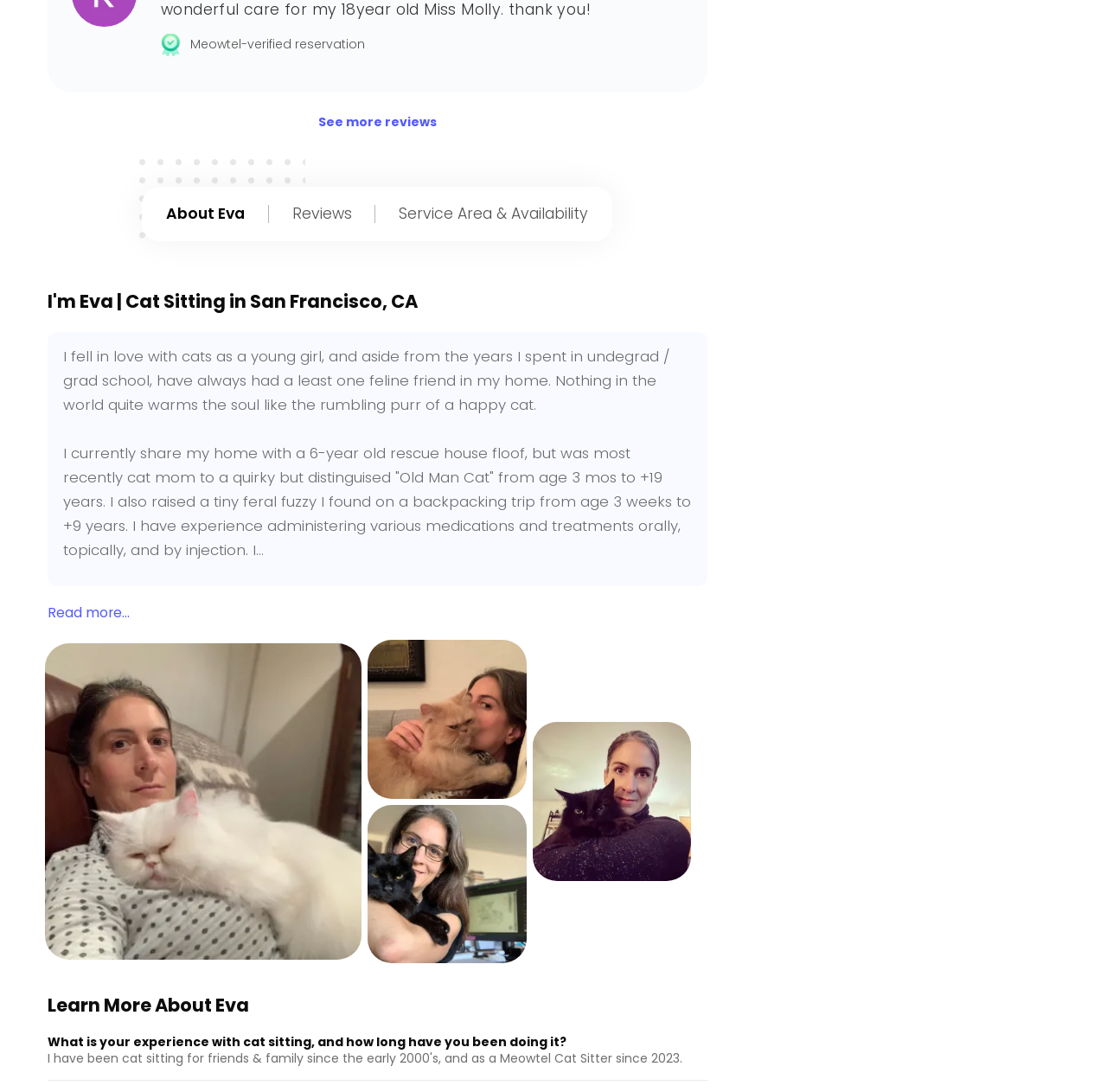Give a concise answer using only one word or phrase for this question:
How many photos of Eva are shown?

4